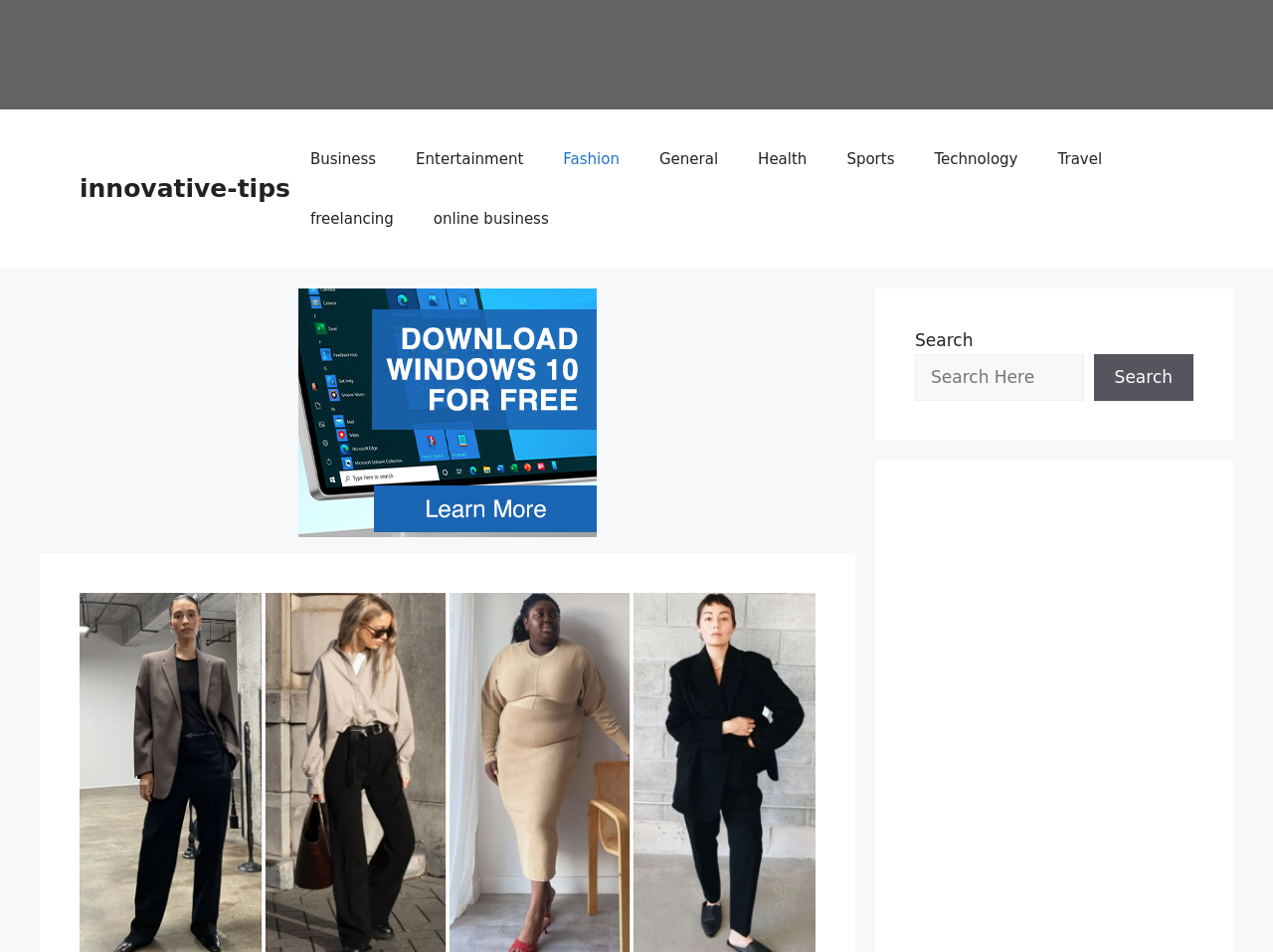Pinpoint the bounding box coordinates of the element to be clicked to execute the instruction: "click on Fashion link".

[0.427, 0.136, 0.502, 0.199]